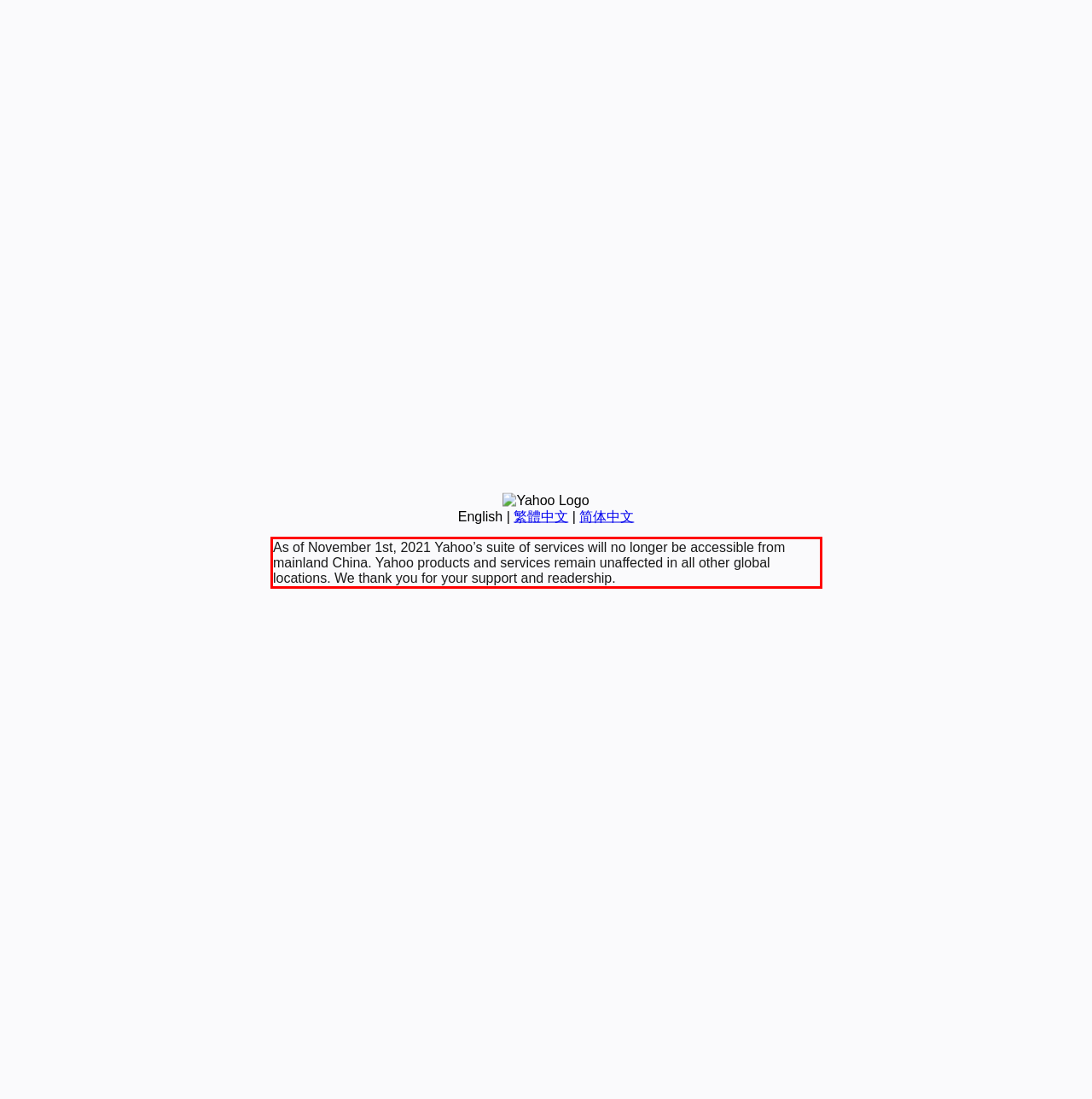Examine the webpage screenshot, find the red bounding box, and extract the text content within this marked area.

As of November 1st, 2021 Yahoo’s suite of services will no longer be accessible from mainland China. Yahoo products and services remain unaffected in all other global locations. We thank you for your support and readership.